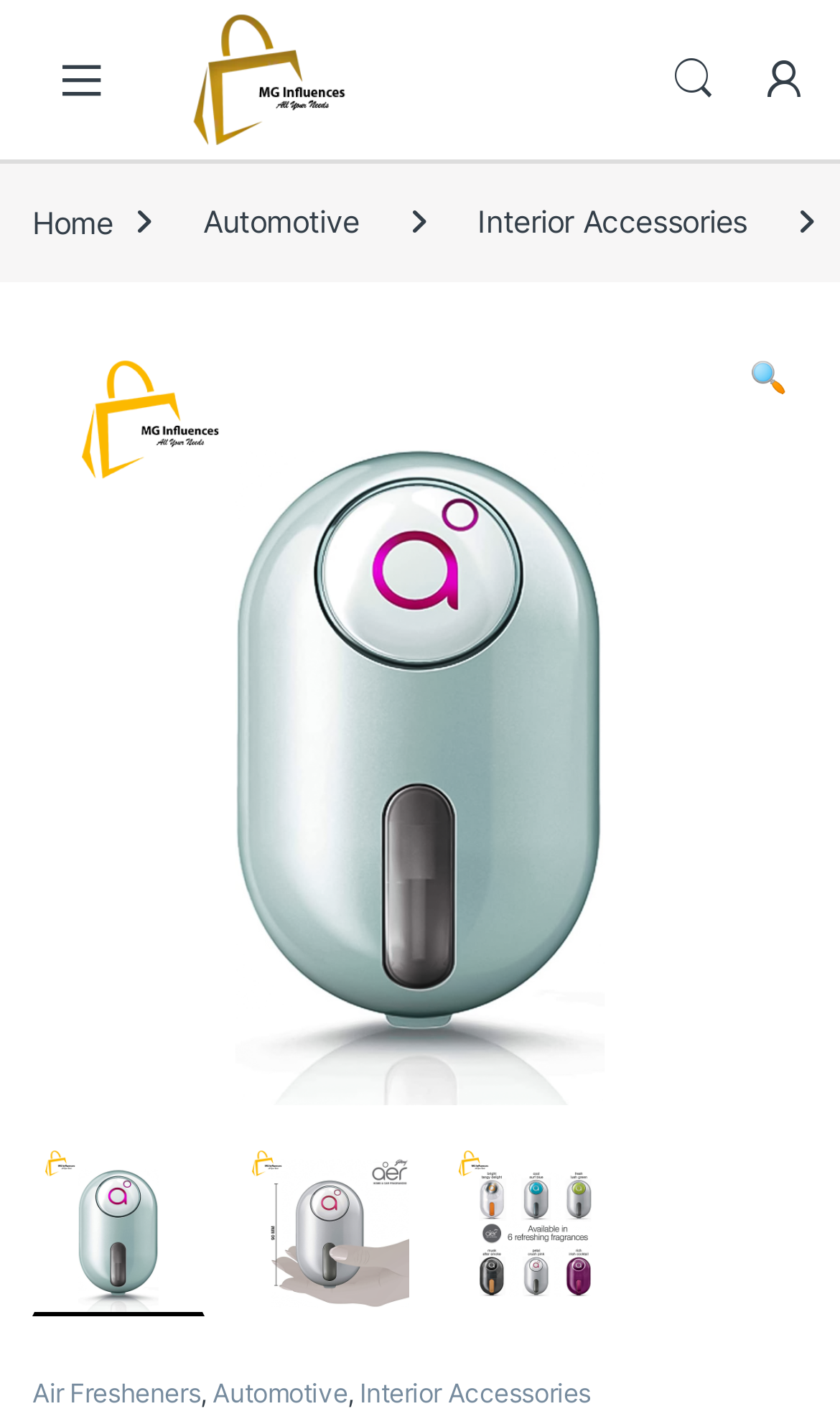Is there a search function on the page?
Give a detailed response to the question by analyzing the screenshot.

I found a link element with the text 'm Search' and a magnifying glass icon, which suggests that there is a search function available on the page.